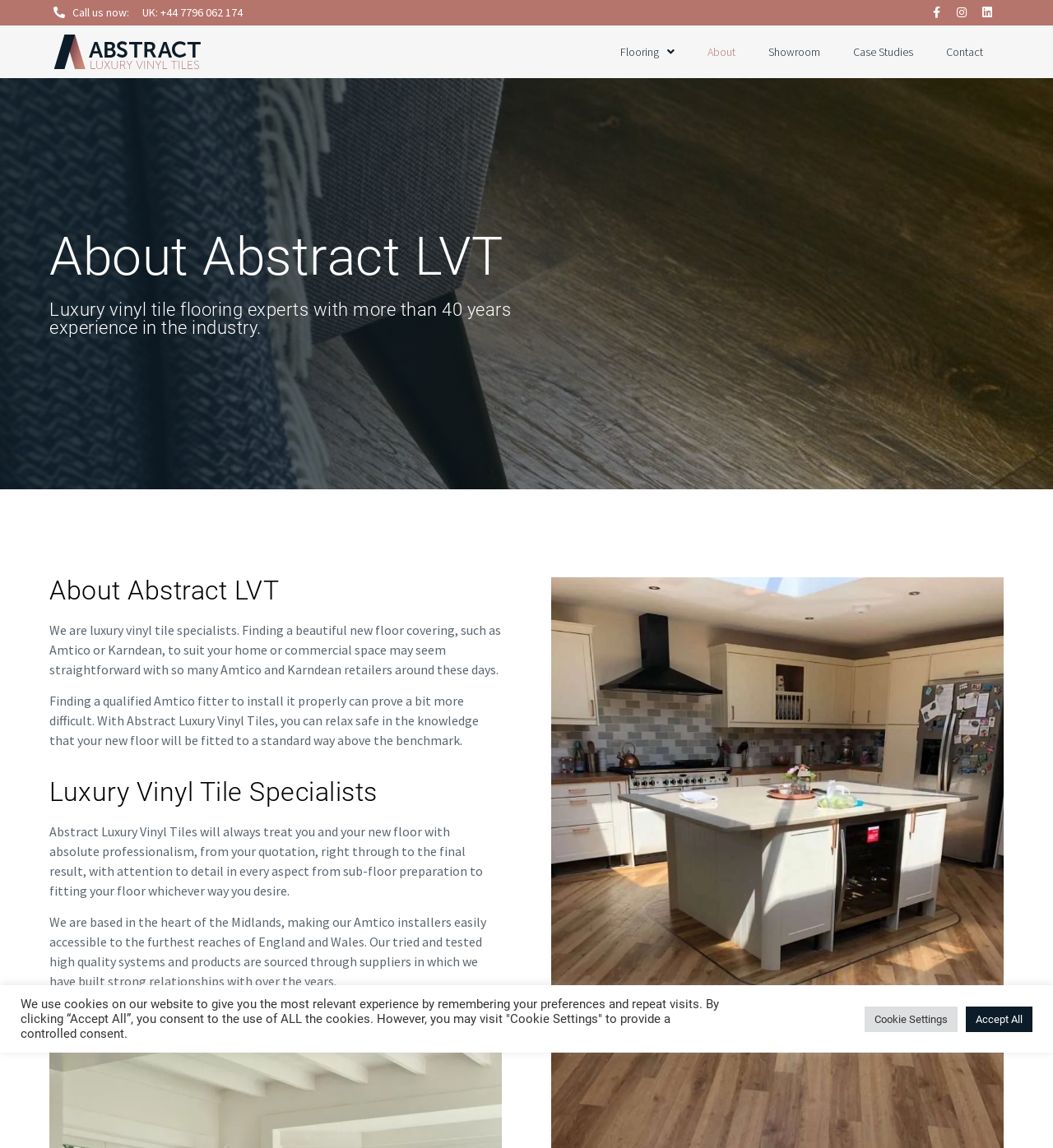What type of flooring does the company specialize in?
Using the visual information, respond with a single word or phrase.

Luxury vinyl tile